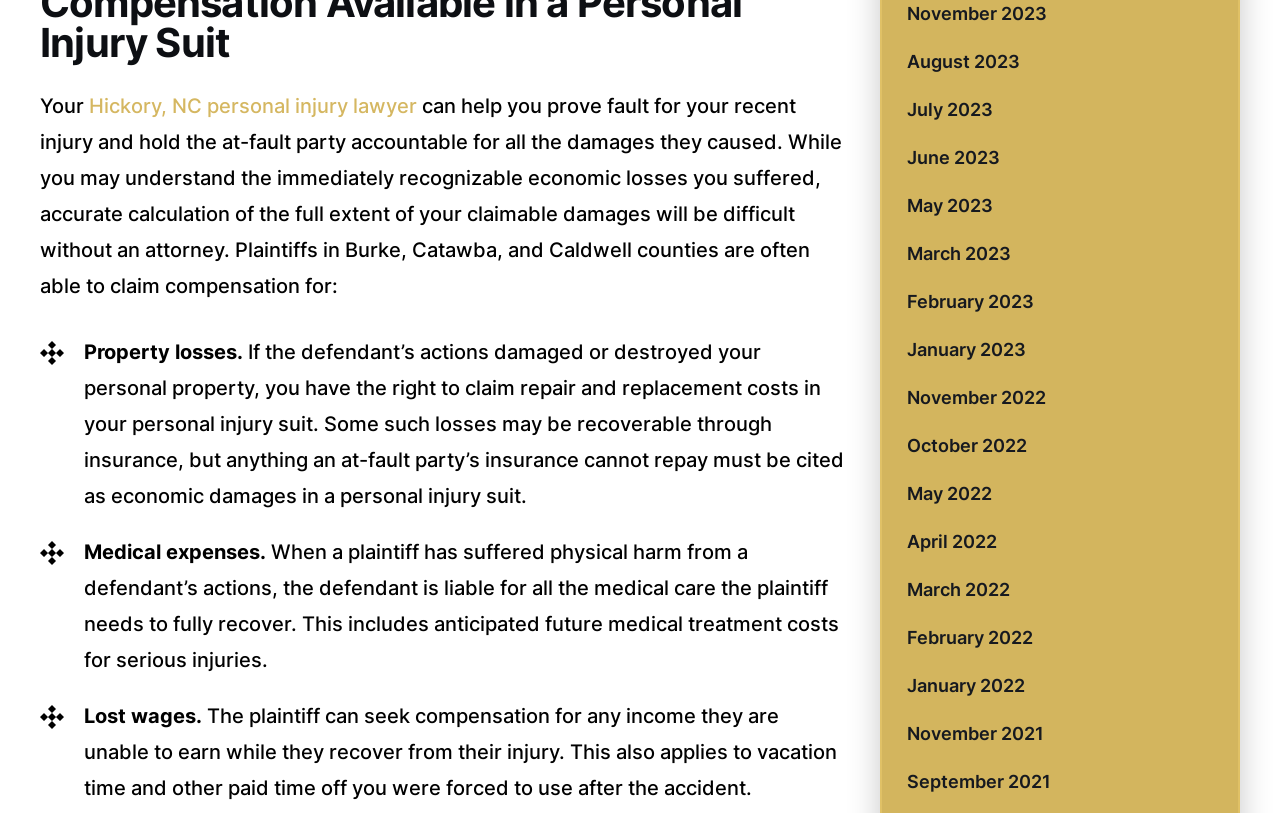Using the elements shown in the image, answer the question comprehensively: What is the time period covered by the links on the webpage?

The webpage contains links to various months and years, ranging from November 2021 to August 2023, indicating that the webpage covers a time period of approximately two years.